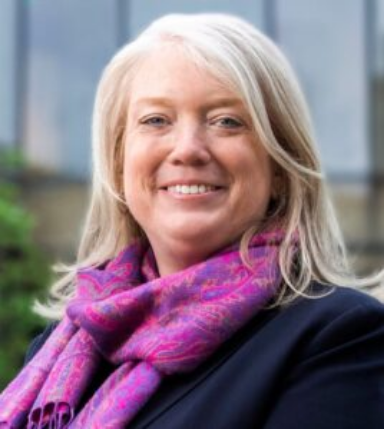Provide a comprehensive description of the image.

The image features Mary M. McKay, the Neidorff Family and Centene Corporation Dean of the Brown School at Washington University in St. Louis. She is pictured with a warm smile, wearing a dark blazer over a light top. A vibrant pink scarf is elegantly draped around her neck, adding a splash of color to her professional attire. Behind her, the blurred outline of a modern building suggests an academic or institutional environment, emphasizing her role within the university. This portrait conveys her approachable demeanor while highlighting her leadership position in academia.